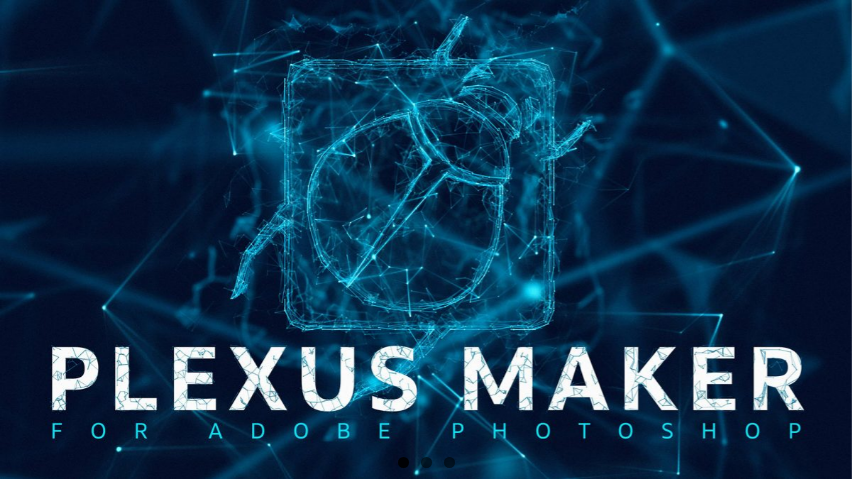What is the font style of the text 'PLEXUS MAKER'?
Based on the visual, give a brief answer using one word or a short phrase.

Bold